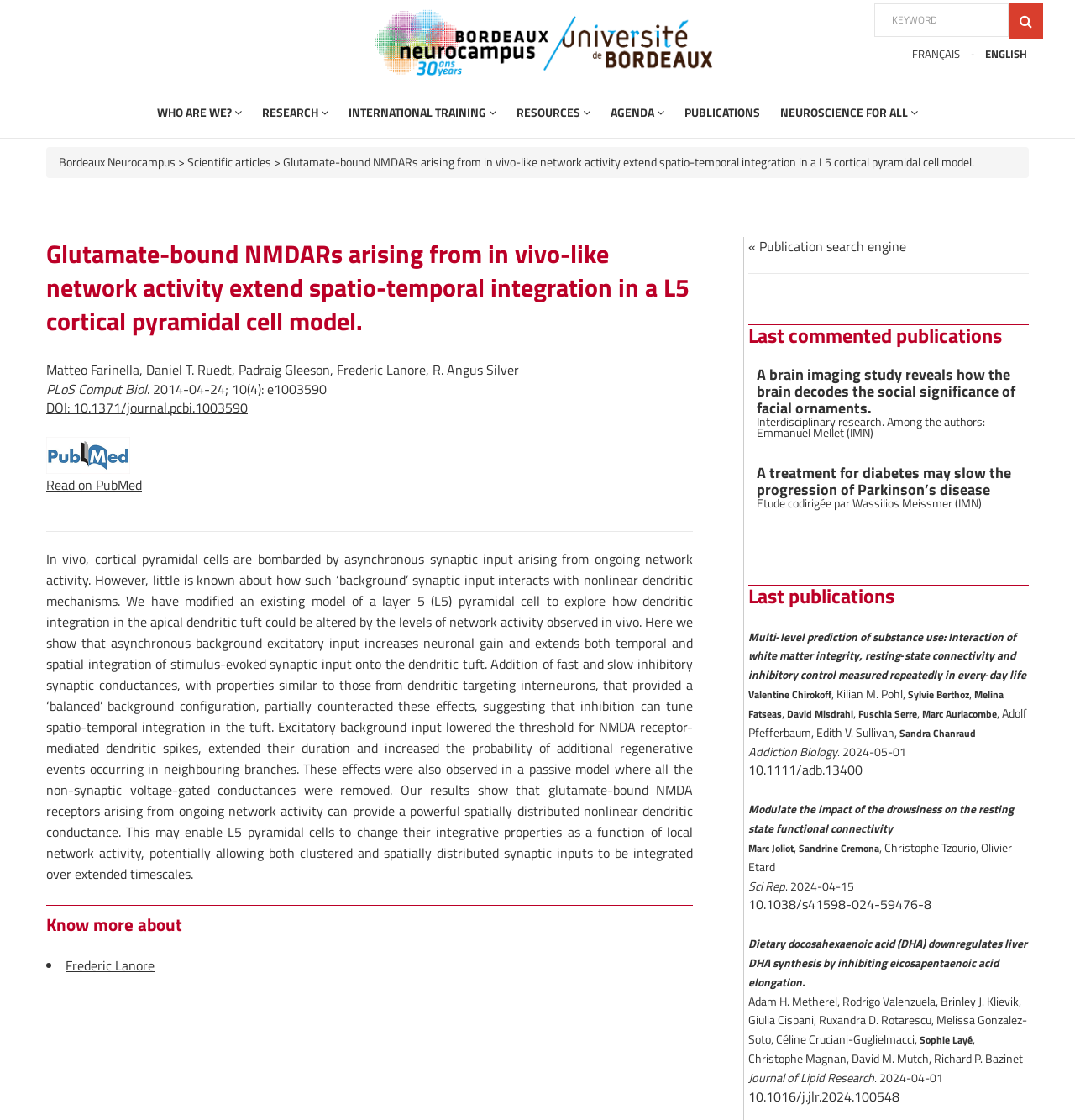Identify the bounding box coordinates of the clickable region to carry out the given instruction: "Click the 'Search' button".

[0.938, 0.003, 0.97, 0.033]